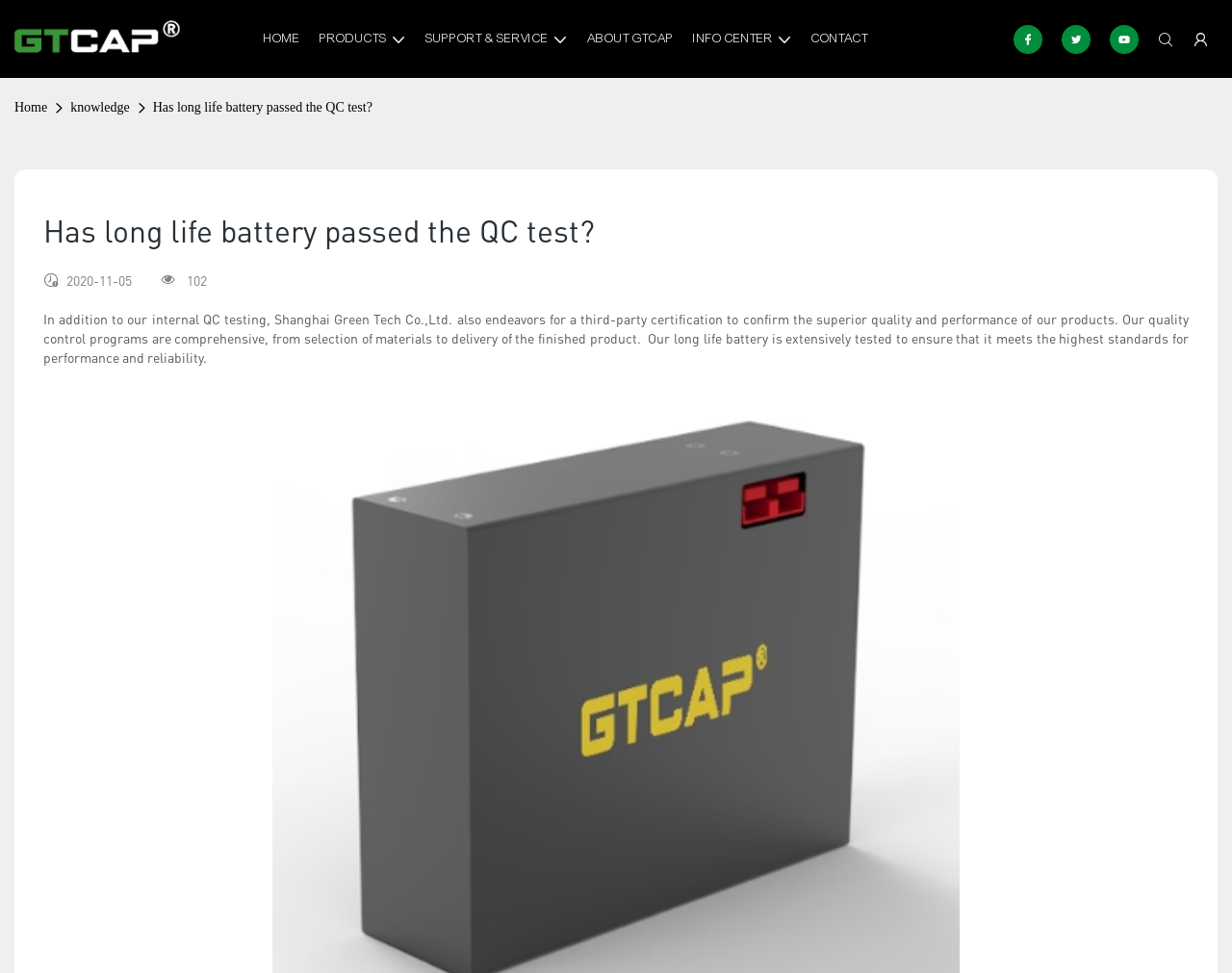Locate the bounding box coordinates of the region to be clicked to comply with the following instruction: "Click Sign Up". The coordinates must be four float numbers between 0 and 1, in the form [left, top, right, bottom].

[0.91, 0.1, 0.988, 0.13]